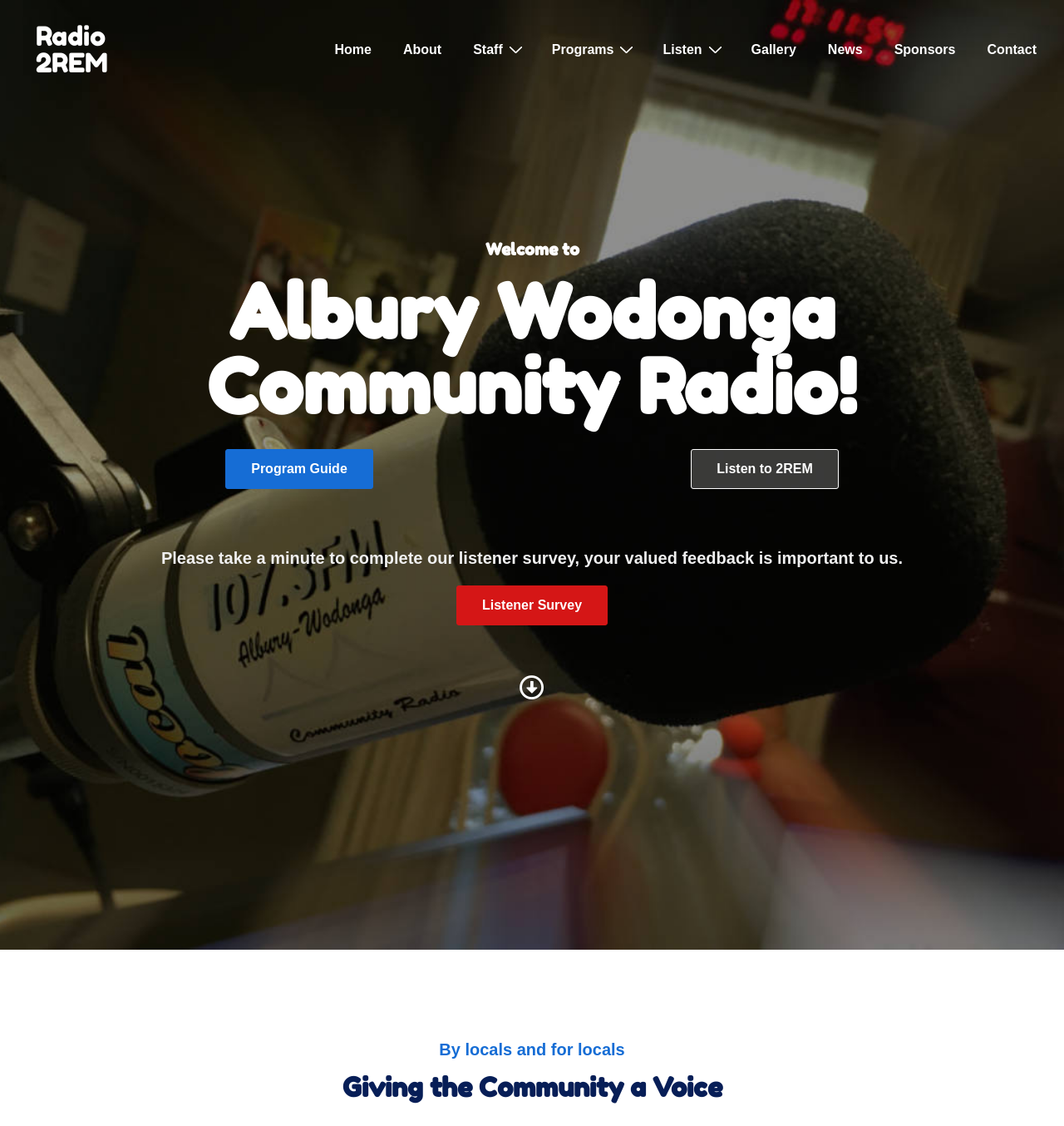What can be done on the 'Listen' page?
From the image, respond using a single word or phrase.

Listen to 2REM